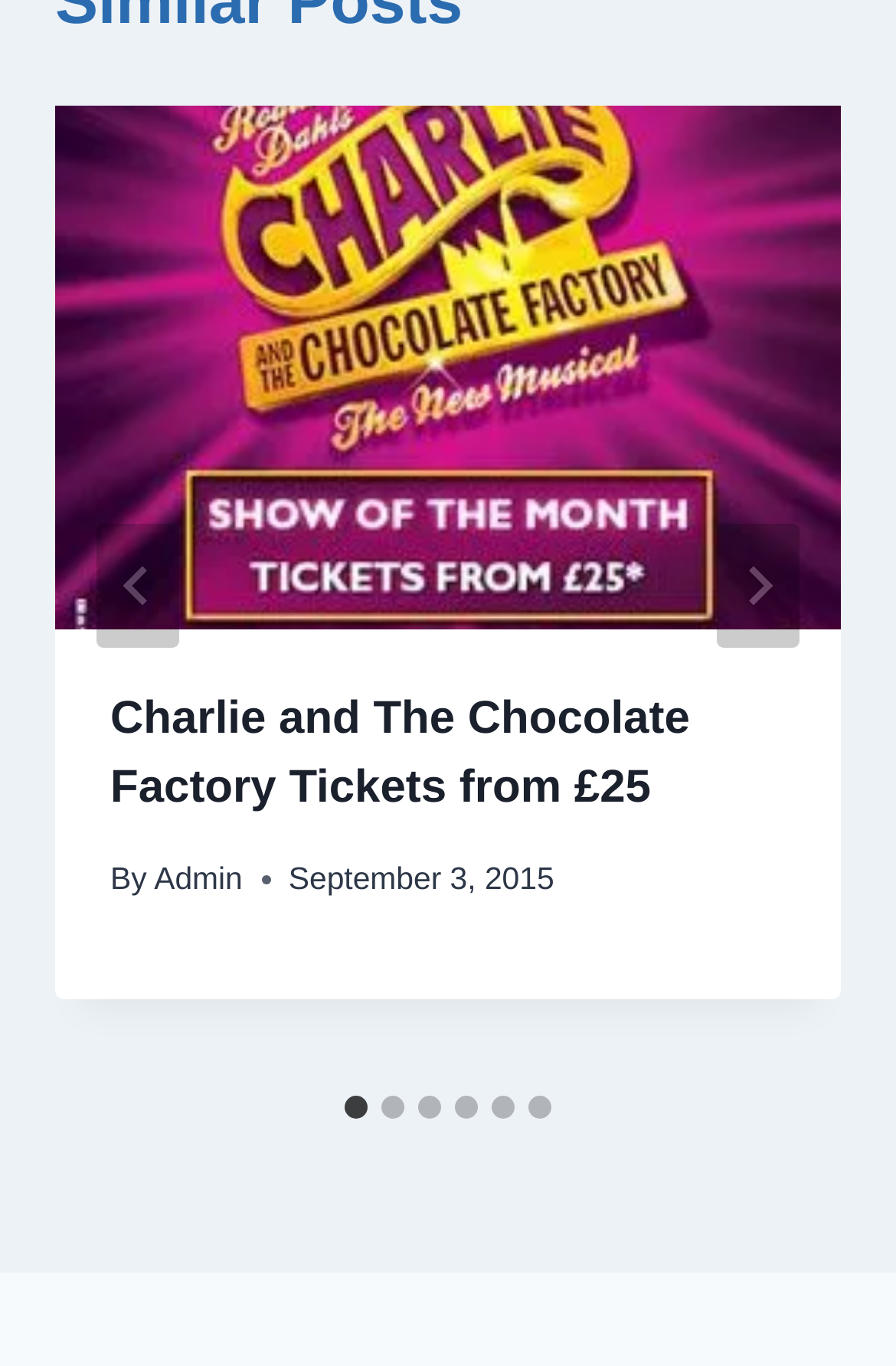Please identify the bounding box coordinates of the element's region that should be clicked to execute the following instruction: "Go to slide 2". The bounding box coordinates must be four float numbers between 0 and 1, i.e., [left, top, right, bottom].

[0.426, 0.664, 0.451, 0.681]